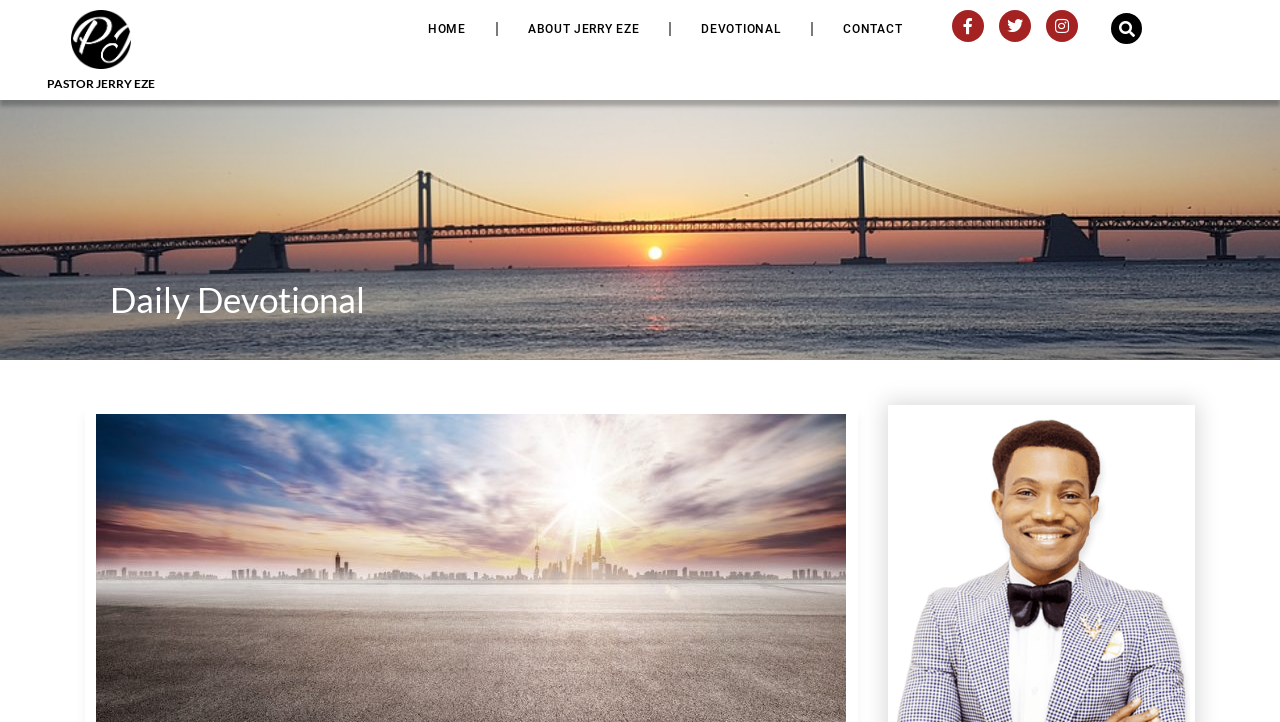Please indicate the bounding box coordinates for the clickable area to complete the following task: "Search for a devotional". The coordinates should be specified as four float numbers between 0 and 1, i.e., [left, top, right, bottom].

[0.866, 0.014, 0.895, 0.065]